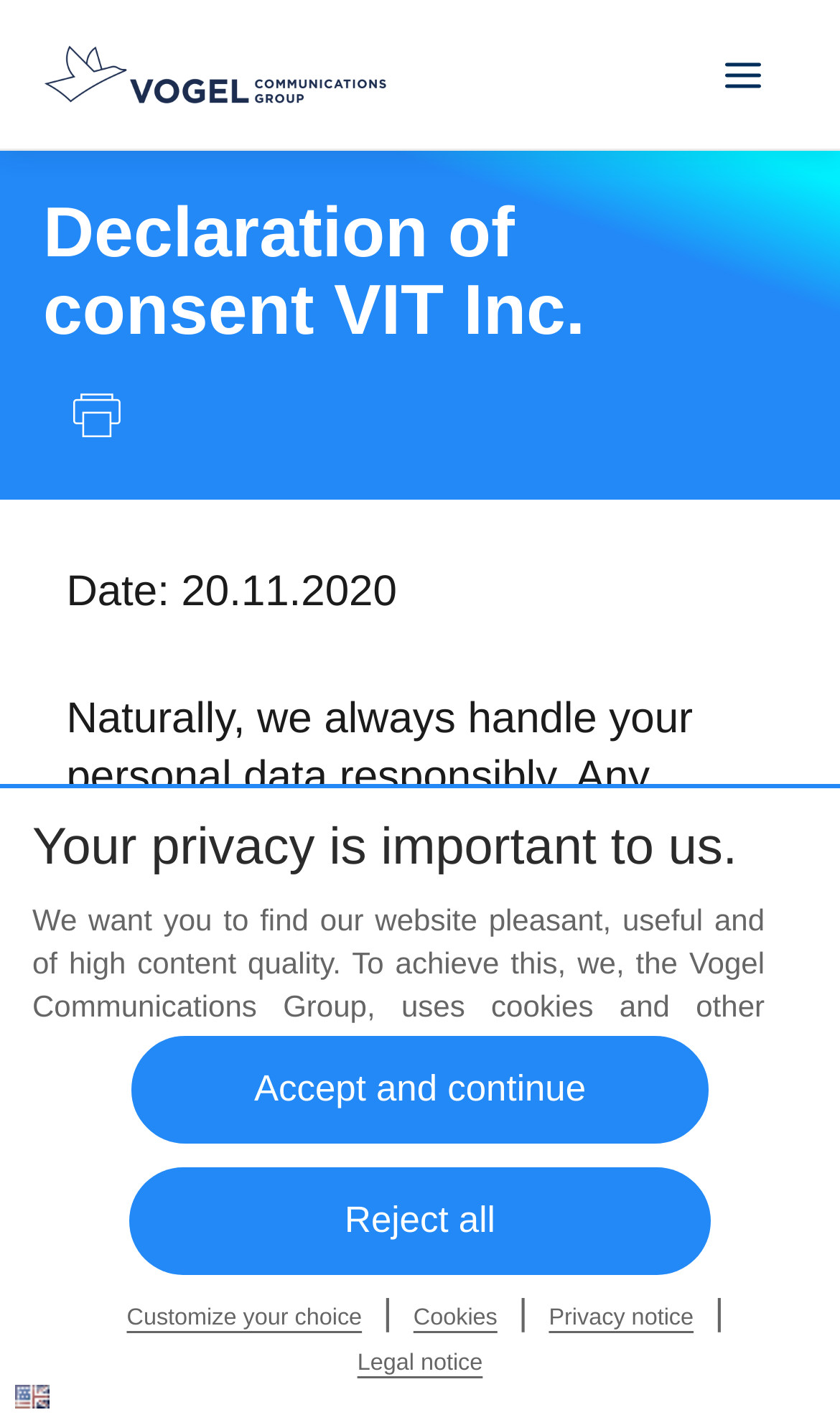Provide the bounding box coordinates for the area that should be clicked to complete the instruction: "Go to the 'Main Menu'".

[0.821, 0.014, 0.949, 0.09]